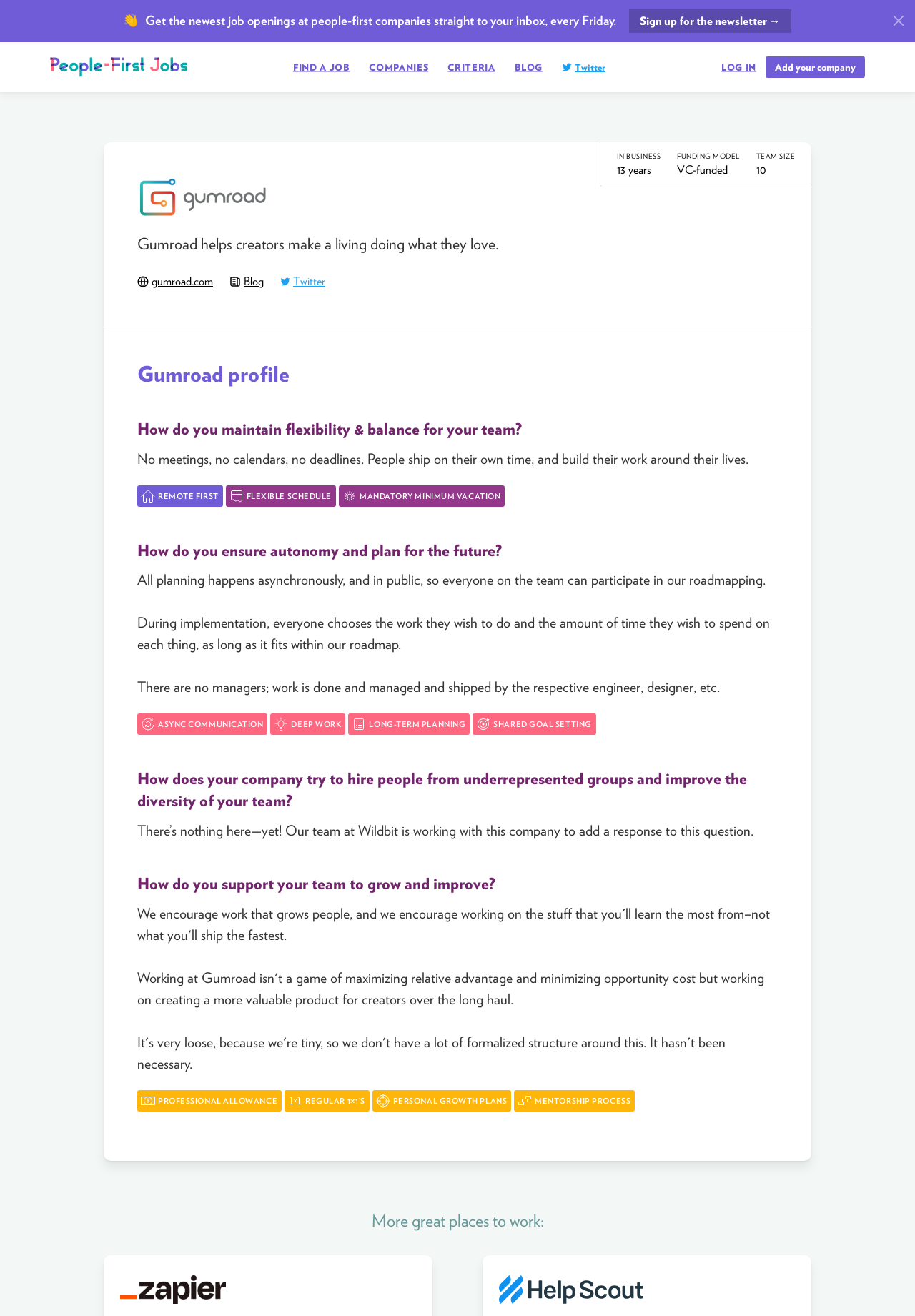Identify the bounding box coordinates for the UI element described by the following text: "Add your company". Provide the coordinates as four float numbers between 0 and 1, in the format [left, top, right, bottom].

[0.837, 0.043, 0.945, 0.059]